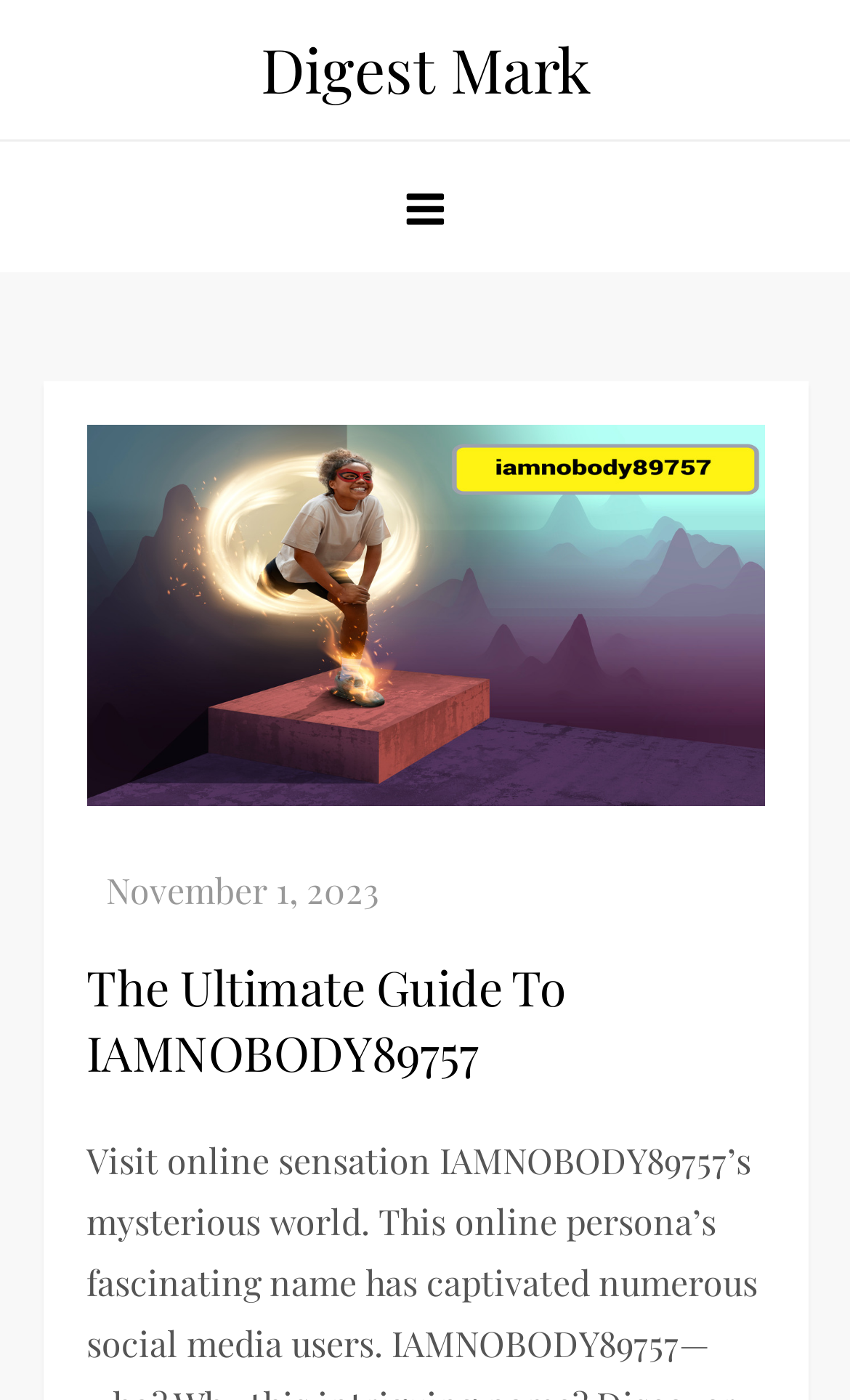Please determine the primary heading and provide its text.

The Ultimate Guide To IAMNOBODY89757